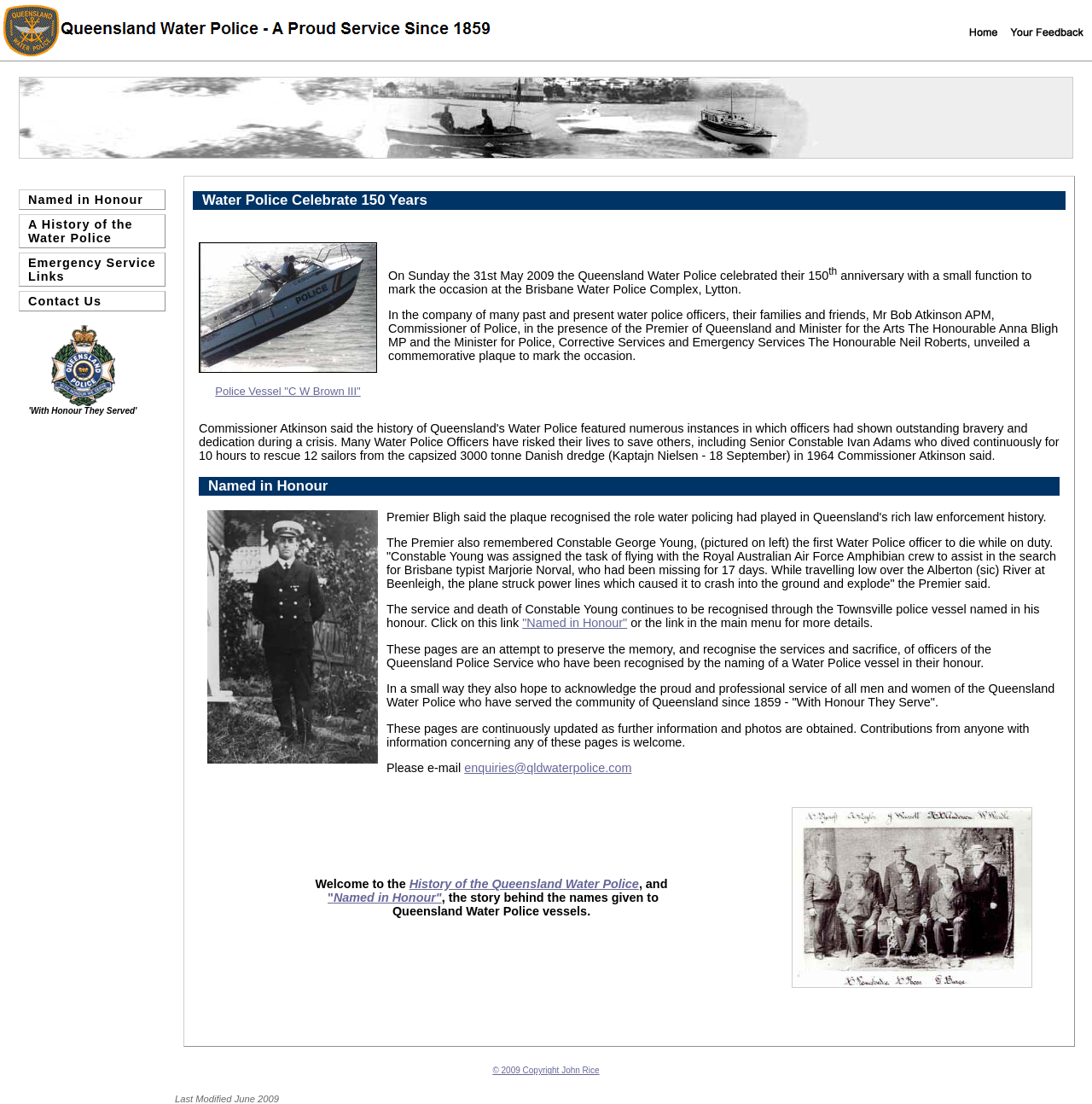How many links are there in the main menu?
Use the image to answer the question with a single word or phrase.

5